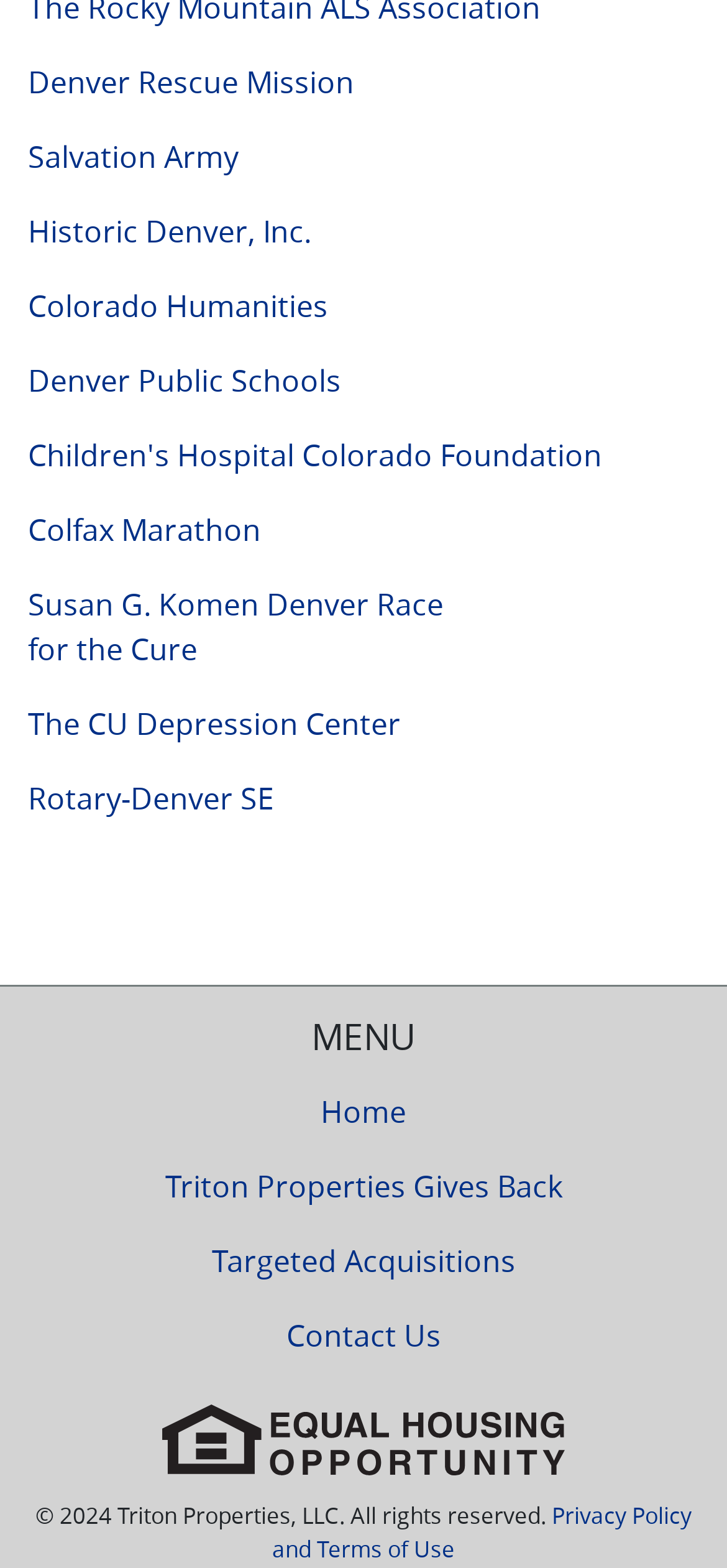Identify the bounding box coordinates of the region that needs to be clicked to carry out this instruction: "Go to Home". Provide these coordinates as four float numbers ranging from 0 to 1, i.e., [left, top, right, bottom].

[0.038, 0.685, 0.962, 0.733]